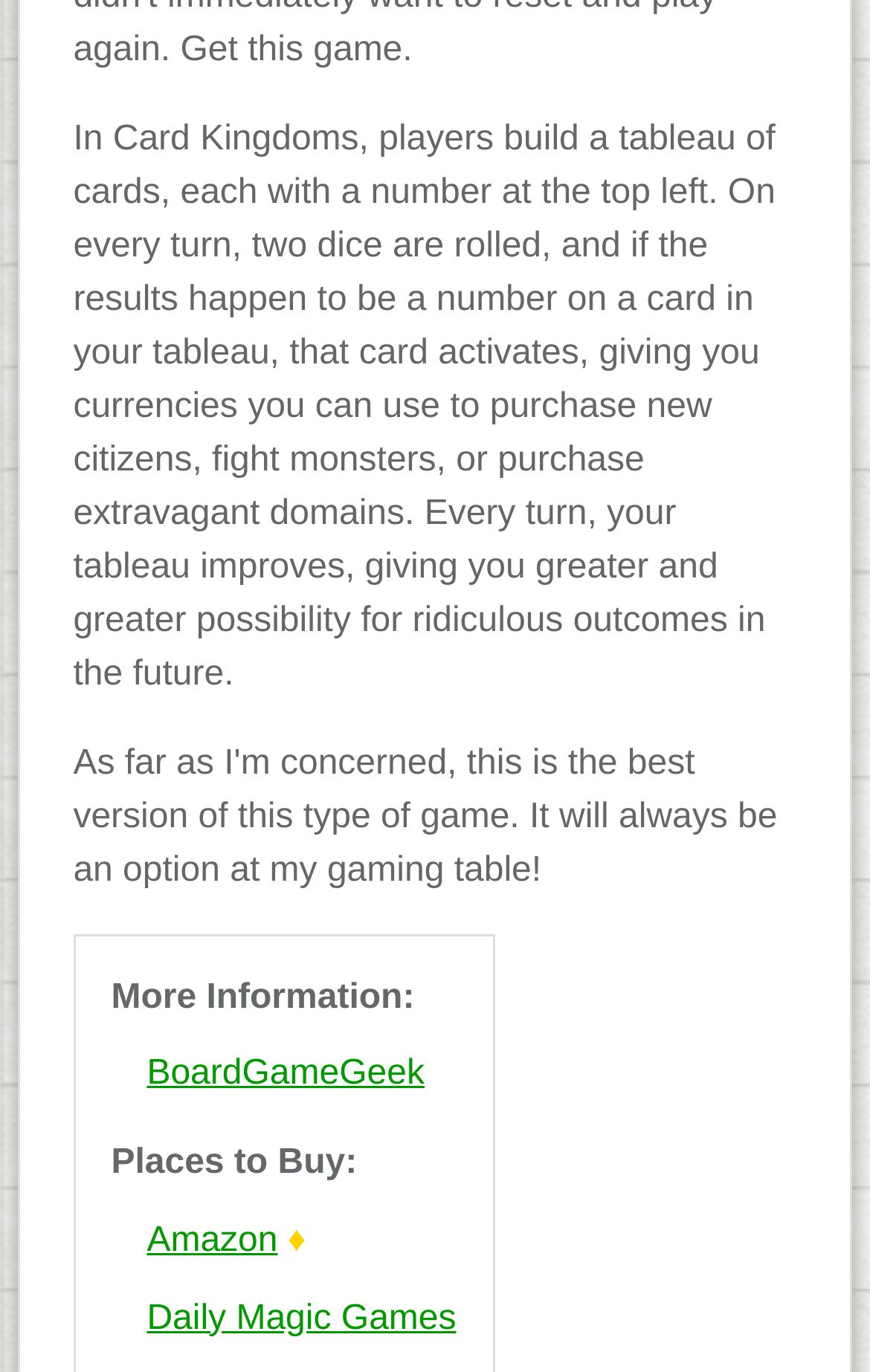Please give a succinct answer to the question in one word or phrase:
What is the format of the numbers on the cards?

Number at the top left